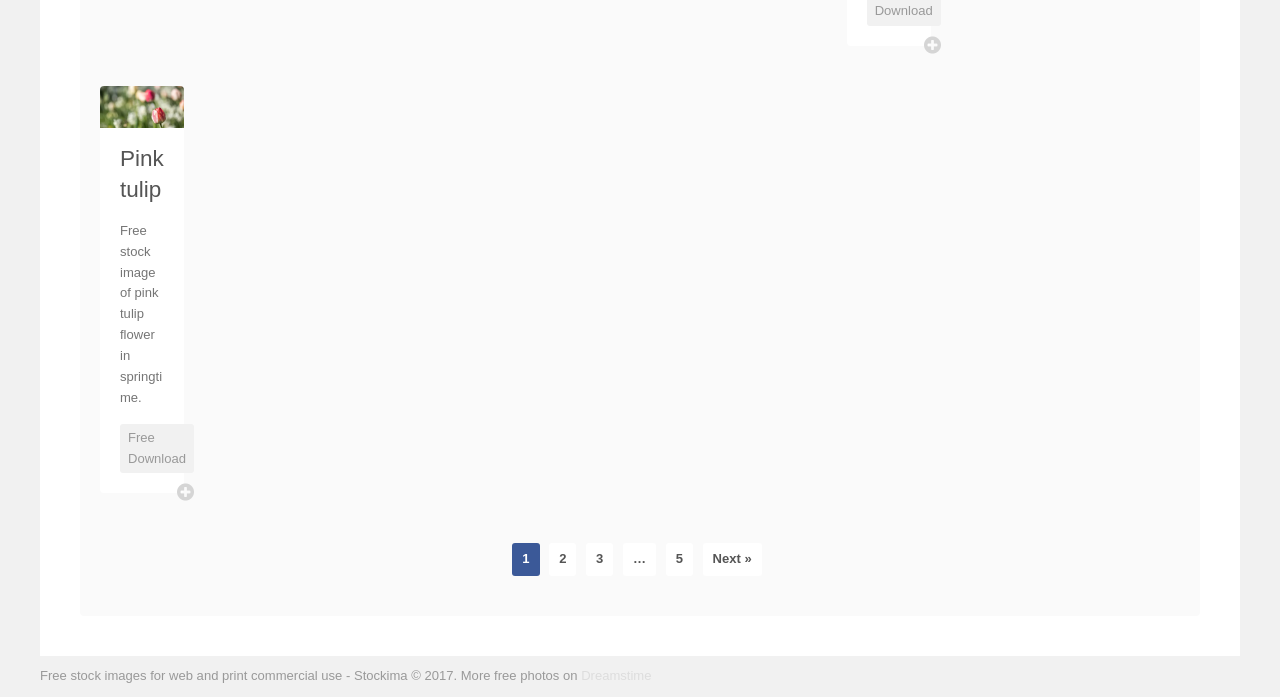Please identify the bounding box coordinates of the area I need to click to accomplish the following instruction: "Download the free stock image".

[0.094, 0.608, 0.152, 0.679]